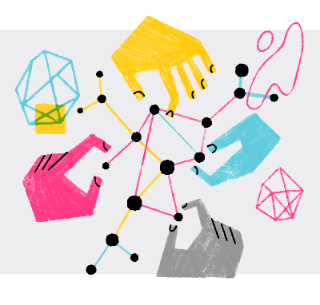What theme is evoked by the design?
Look at the image and answer the question with a single word or phrase.

Creativity and community